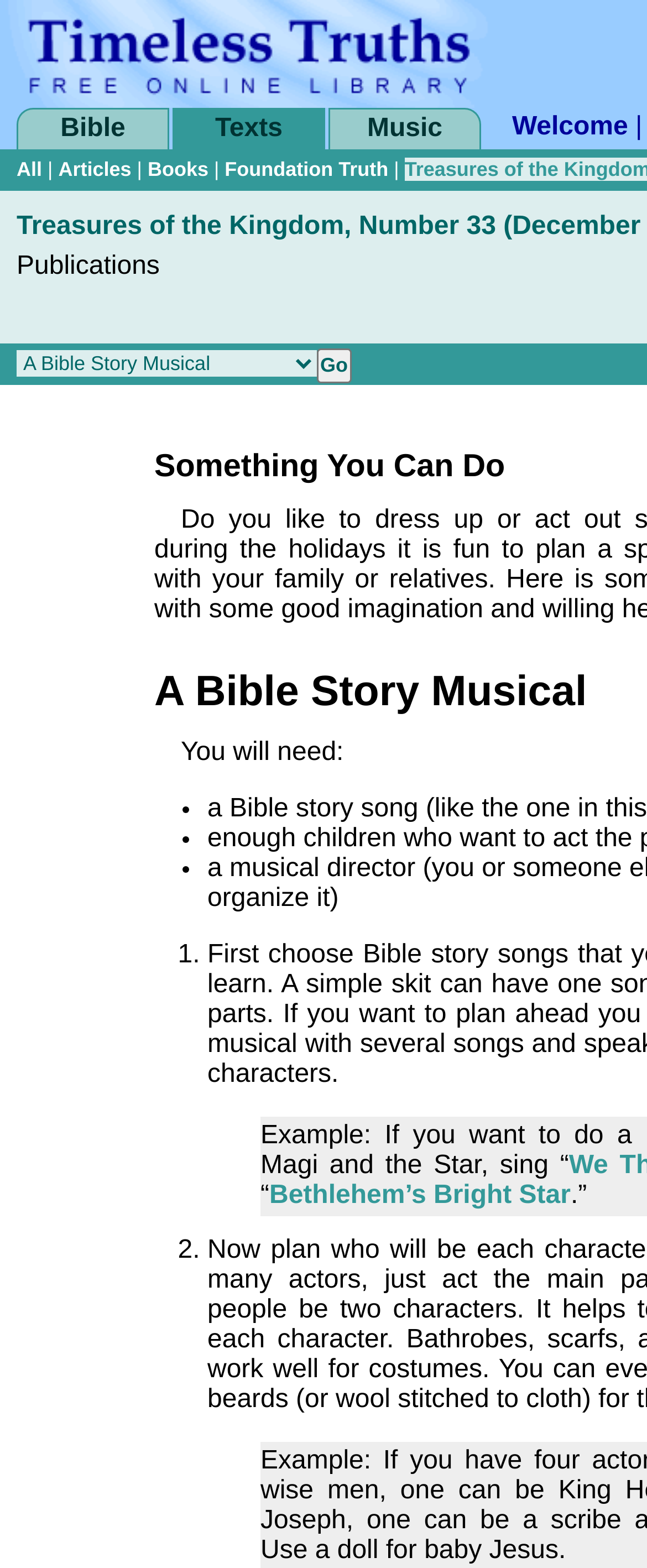Kindly determine the bounding box coordinates for the area that needs to be clicked to execute this instruction: "Click on HOMEROOM".

None